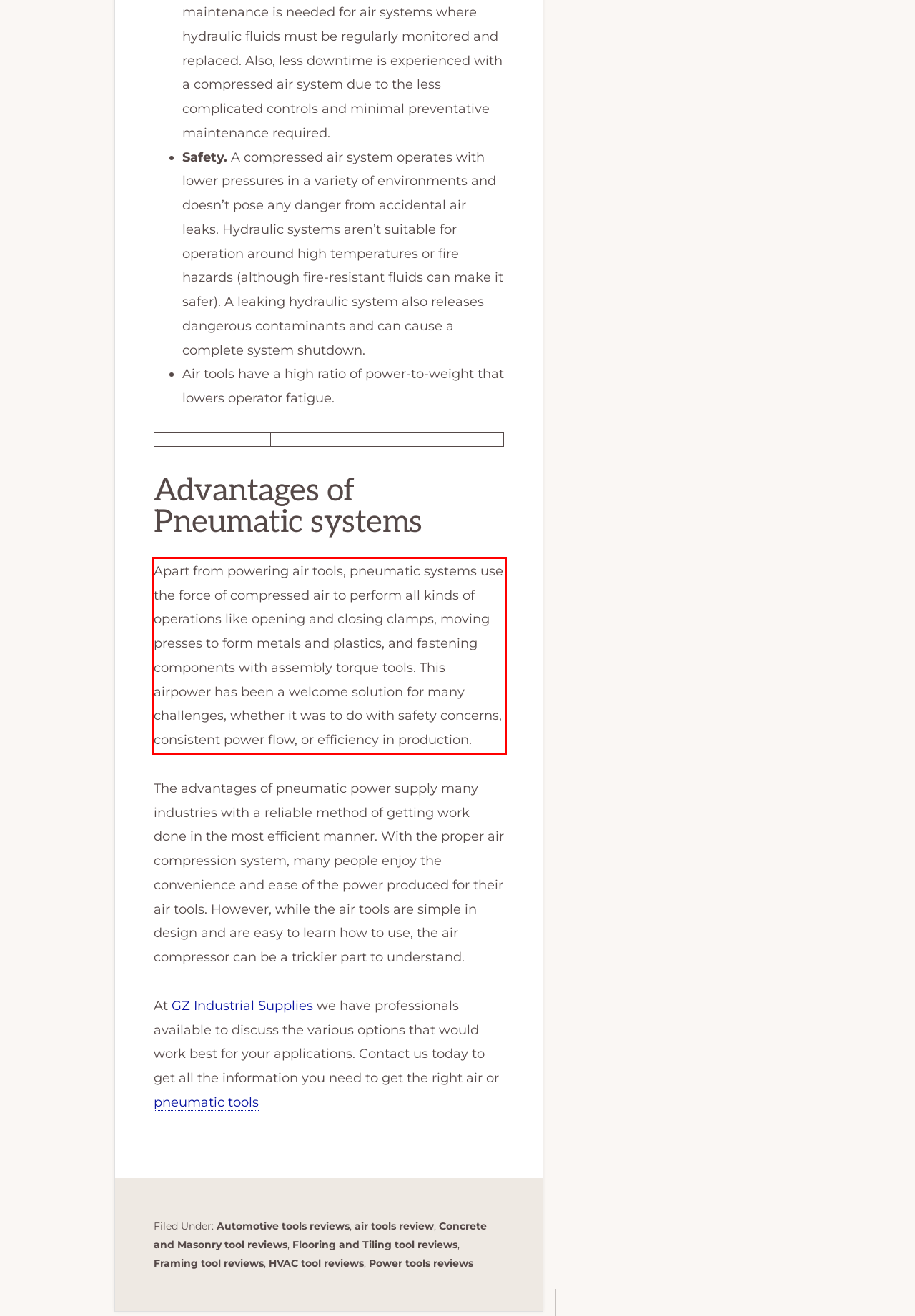Using the provided screenshot of a webpage, recognize and generate the text found within the red rectangle bounding box.

Apart from powering air tools, pneumatic systems use the force of compressed air to perform all kinds of operations like opening and closing clamps, moving presses to form metals and plastics, and fastening components with assembly torque tools. This airpower has been a welcome solution for many challenges, whether it was to do with safety concerns, consistent power flow, or efficiency in production.